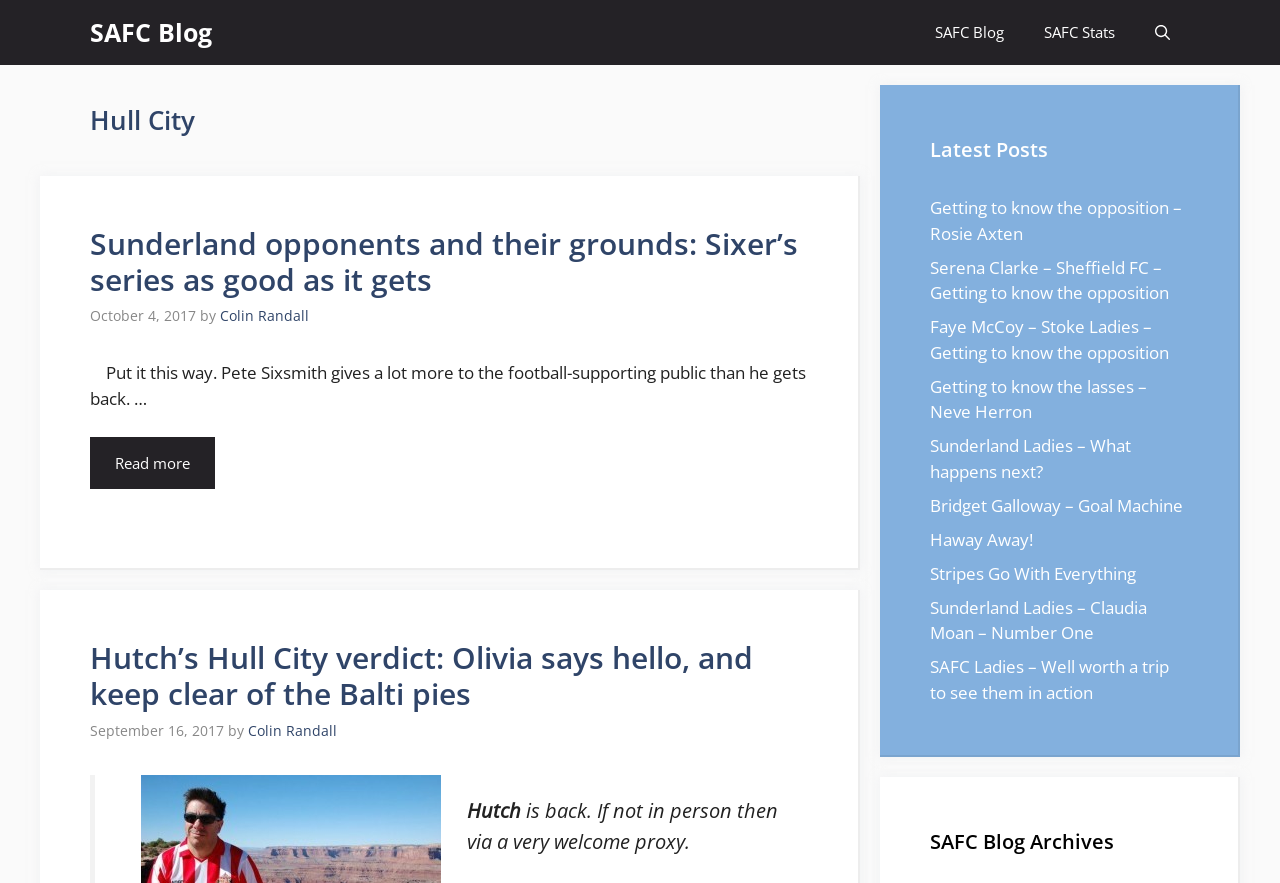Provide the bounding box coordinates of the section that needs to be clicked to accomplish the following instruction: "View latest post about Hull City."

[0.07, 0.725, 0.631, 0.807]